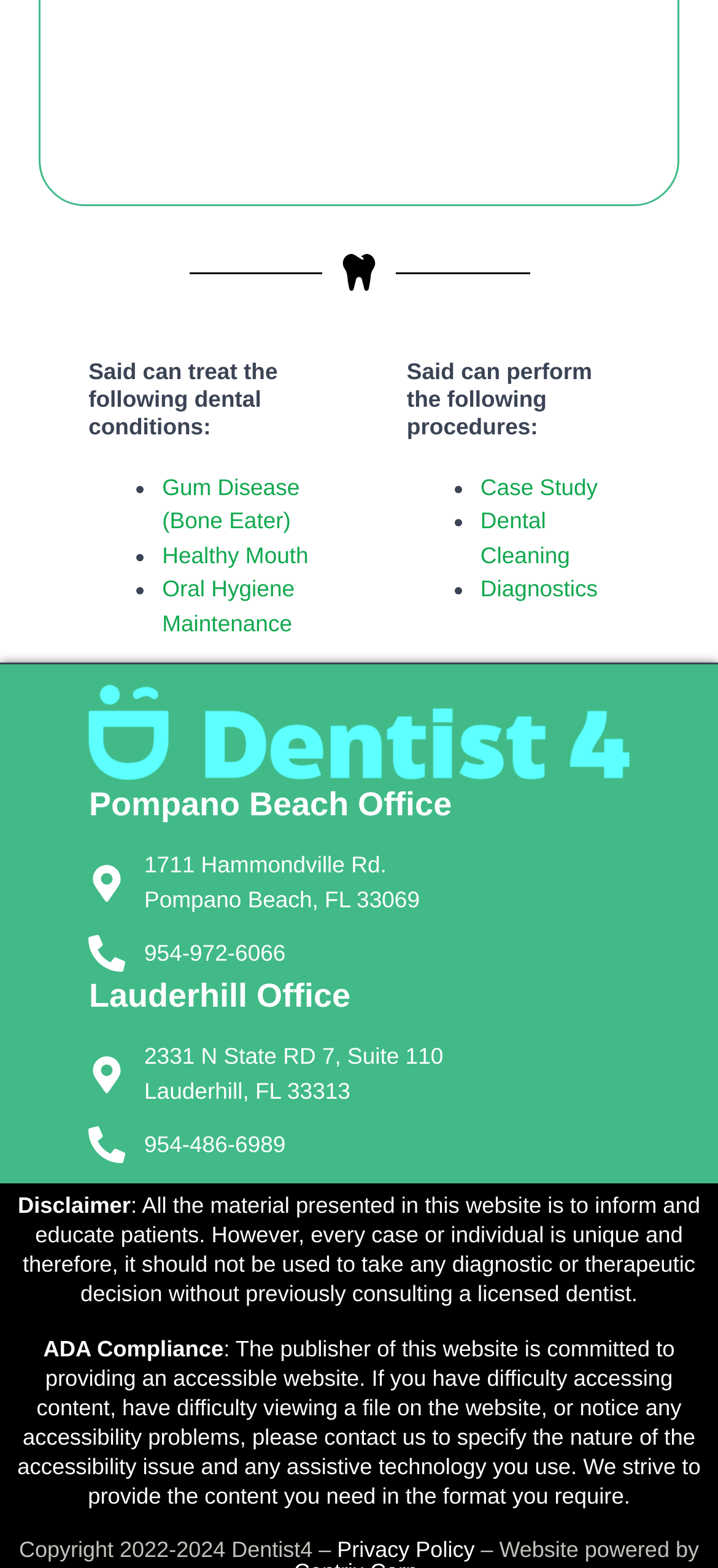Answer the question below using just one word or a short phrase: 
Who is the copyright holder of the website?

Dentist4